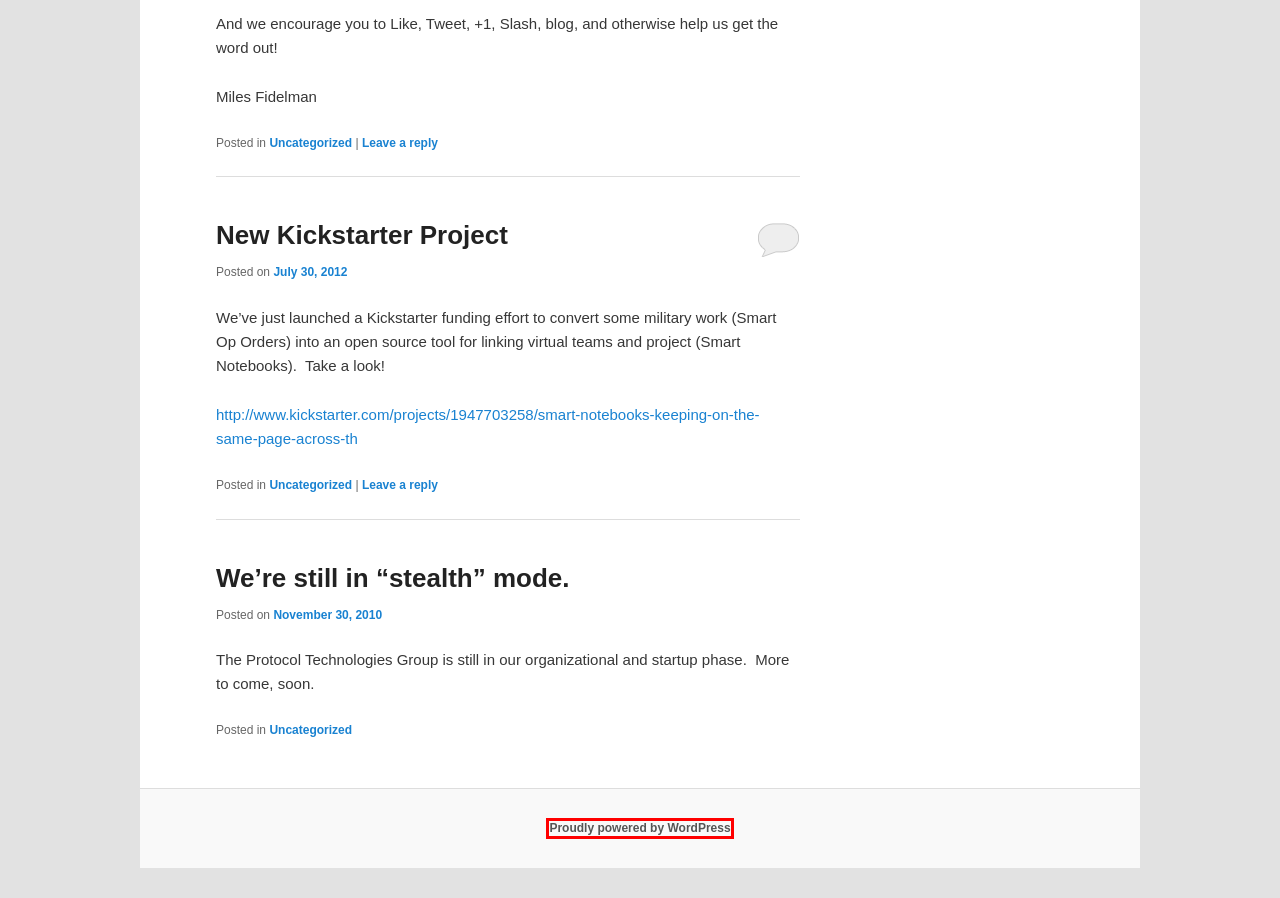Using the screenshot of a webpage with a red bounding box, pick the webpage description that most accurately represents the new webpage after the element inside the red box is clicked. Here are the candidates:
A. We’re still in “stealth” mode. | Protocol Technologies Group, LLC
B. Log In ‹ Protocol Technologies Group, LLC — WordPress
C. Smart Notebooks: Building a Better Shared Document | Protocol Technologies Group, LLC
D. July | 2016 | Protocol Technologies Group, LLC
E. New Kickstarter Project | Protocol Technologies Group, LLC
F. Blog Tool, Publishing Platform, and CMS – WordPress.org
G. Support for Government Systems Acquisitions | Protocol Technologies Group, LLC
H. About the Protocol Technologies Group, LLC | Protocol Technologies Group, LLC

F